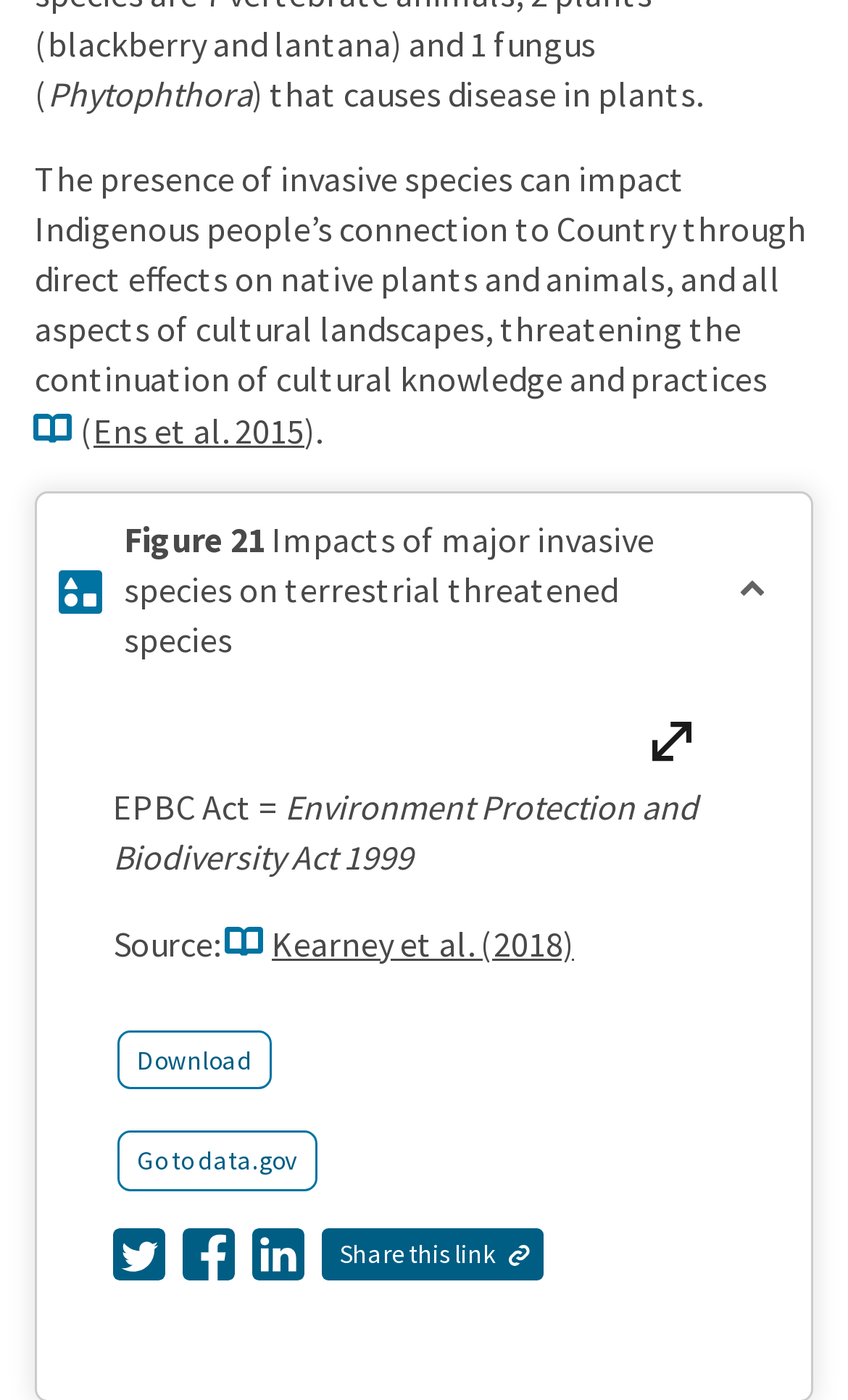What is the name of the disease-causing organism?
Based on the image, give a concise answer in the form of a single word or short phrase.

Phytophthora